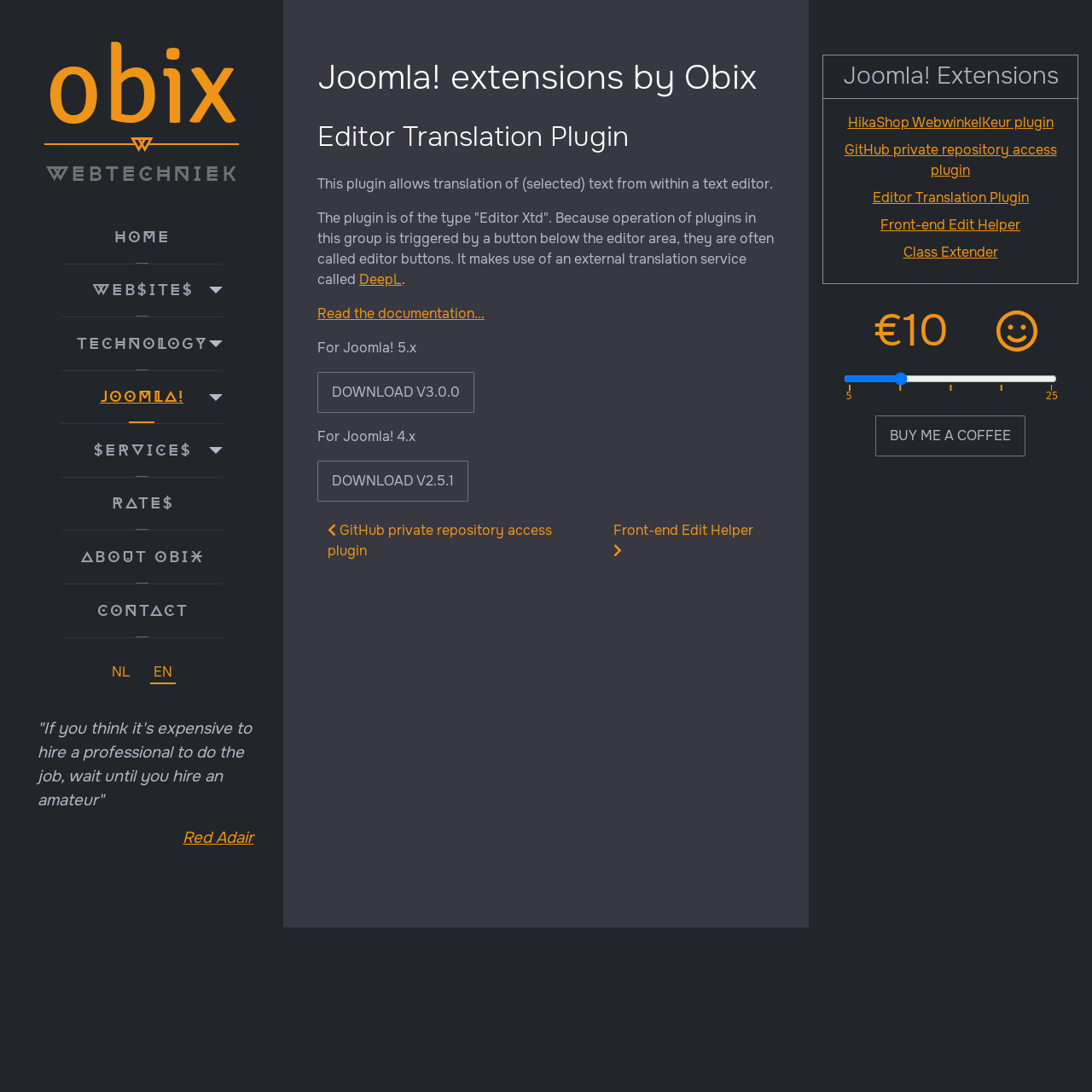Please identify the bounding box coordinates of the region to click in order to complete the task: "Go to the previous article". The coordinates must be four float numbers between 0 and 1, specified as [left, top, right, bottom].

[0.291, 0.472, 0.553, 0.519]